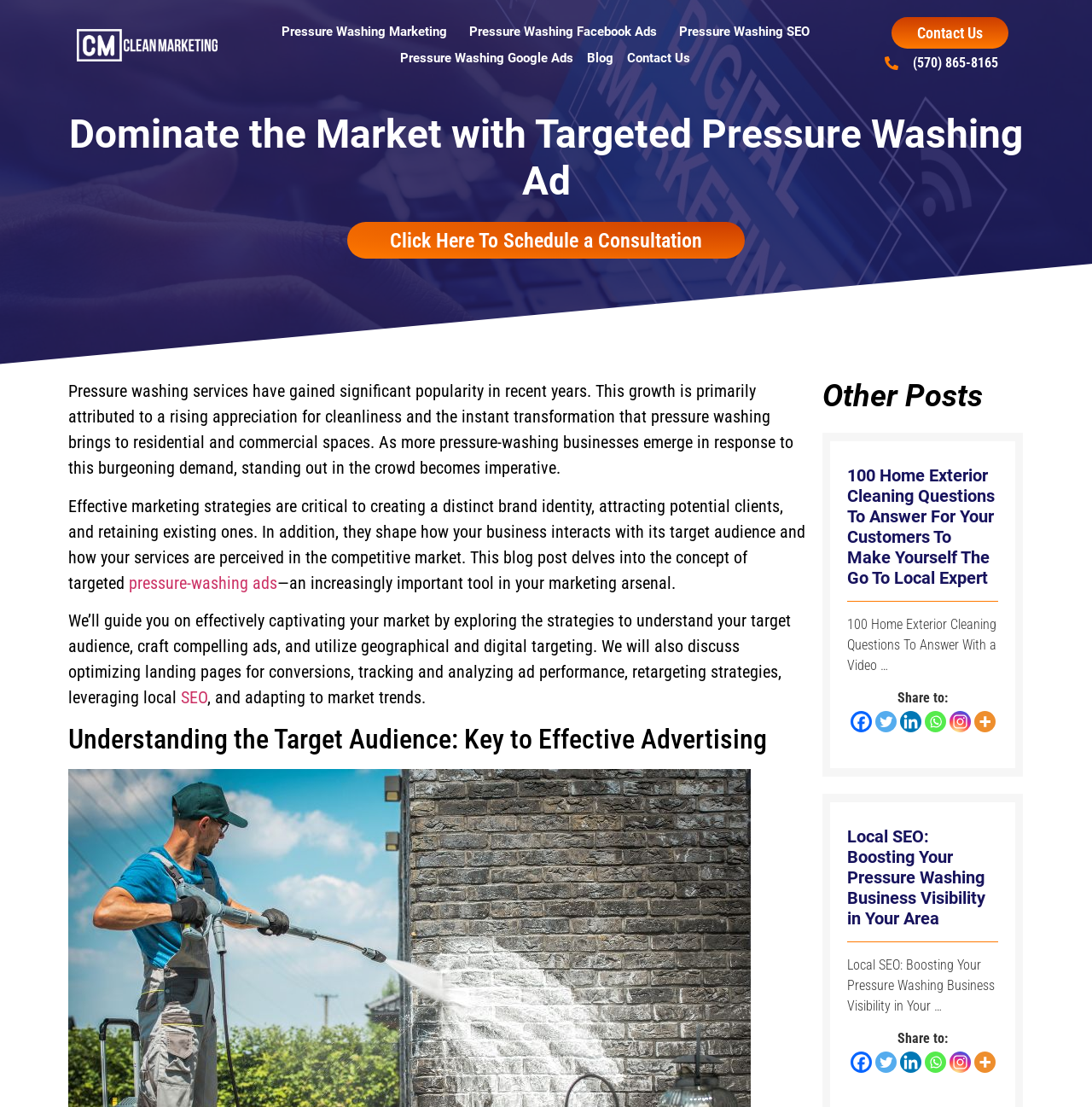What is the purpose of targeted pressure washing ads?
Based on the image, answer the question with as much detail as possible.

According to the webpage content, targeted pressure washing ads are used to attract potential clients and retain existing ones, which implies that the purpose of these ads is to attract customers.